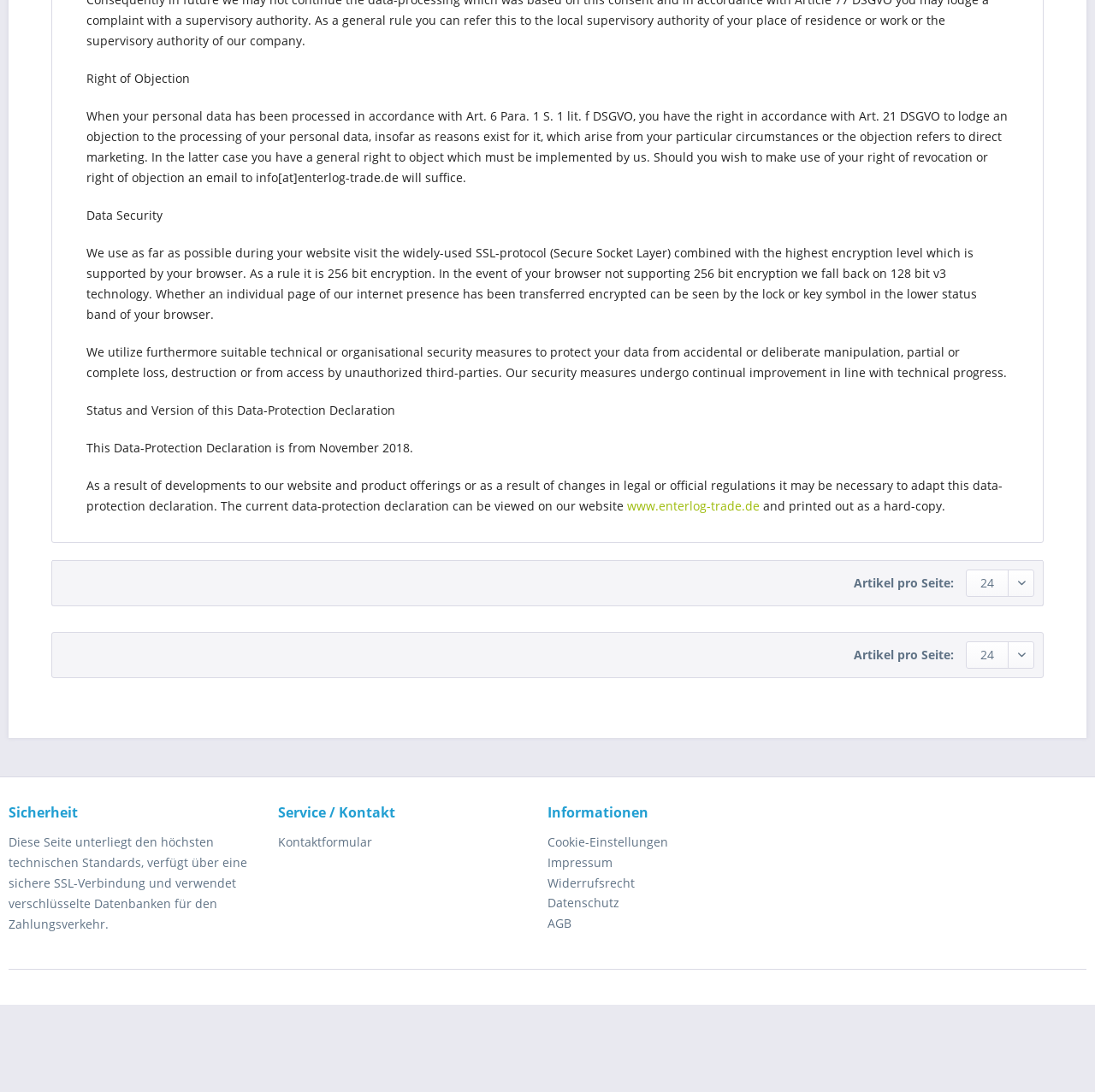What is the right of objection according to Art. 21 DSGVO?
Please provide a single word or phrase based on the screenshot.

Right to lodge an objection